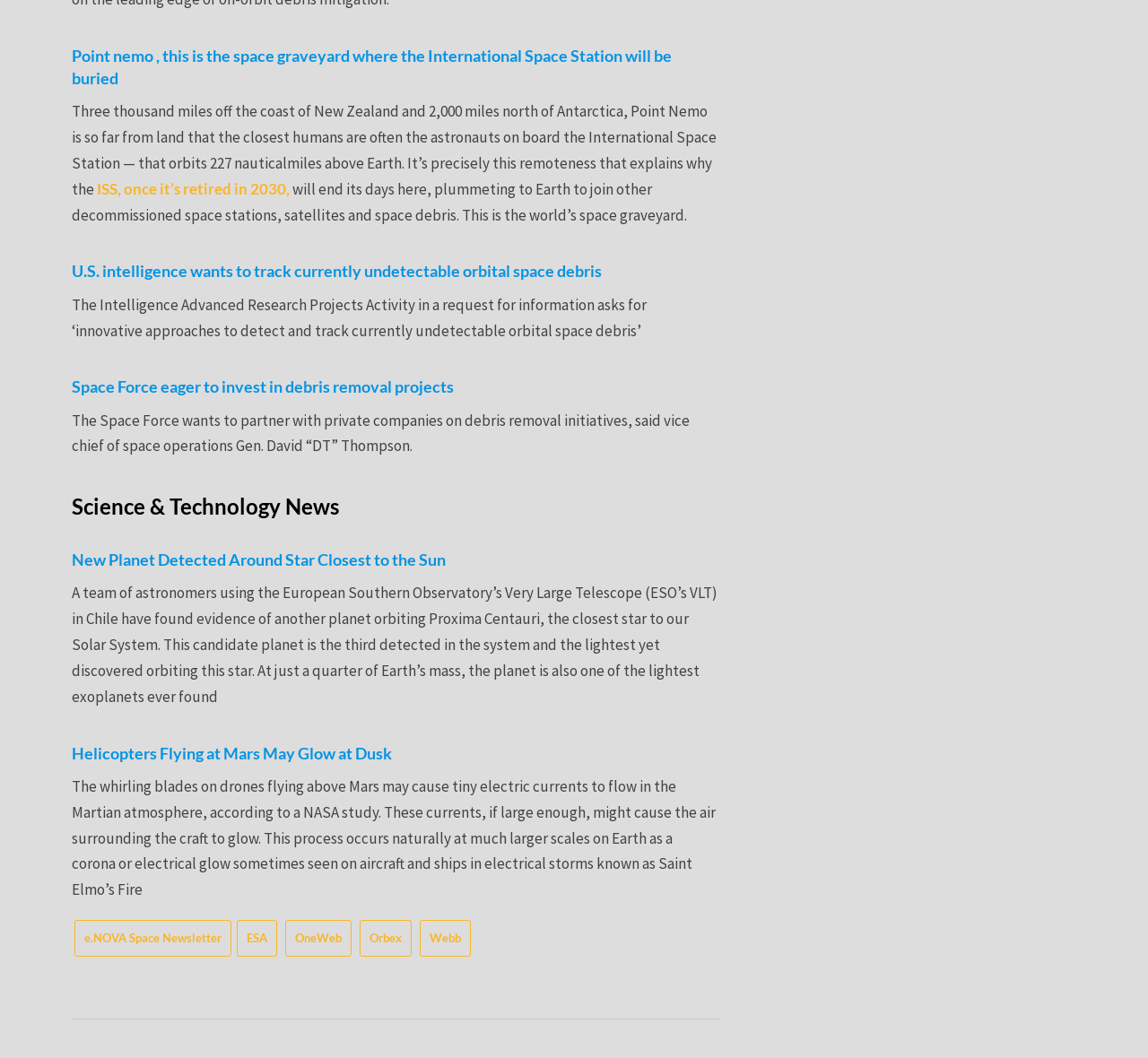Pinpoint the bounding box coordinates of the element to be clicked to execute the instruction: "Visit the ESA website".

[0.206, 0.87, 0.241, 0.904]